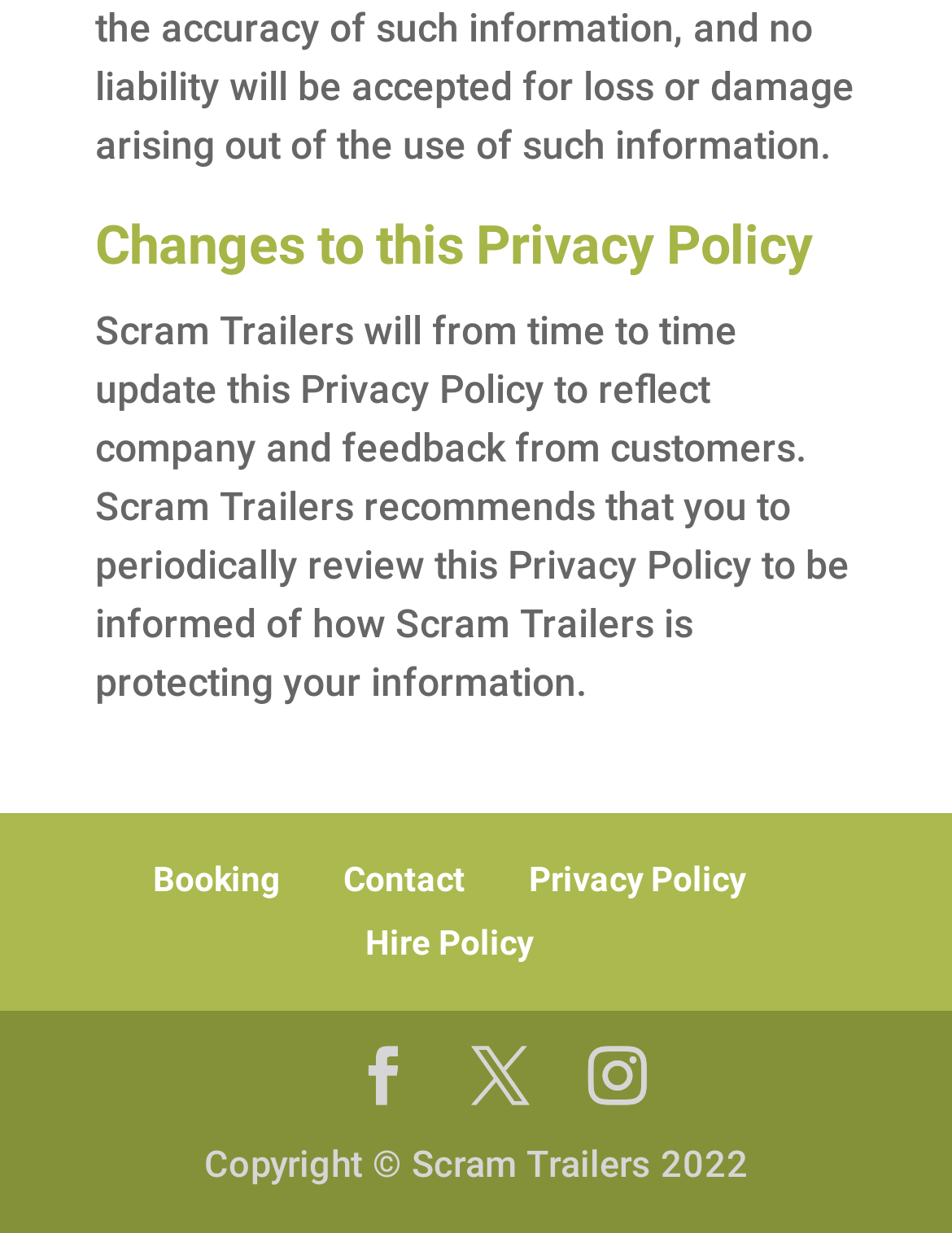What is the purpose of periodically reviewing this Privacy Policy?
Answer the question with as much detail as possible.

According to the StaticText element, Scram Trailers recommends that you periodically review this Privacy Policy to be informed of how Scram Trailers is protecting your information. This implies that the purpose of reviewing the policy is to stay updated on how the company is handling user information.